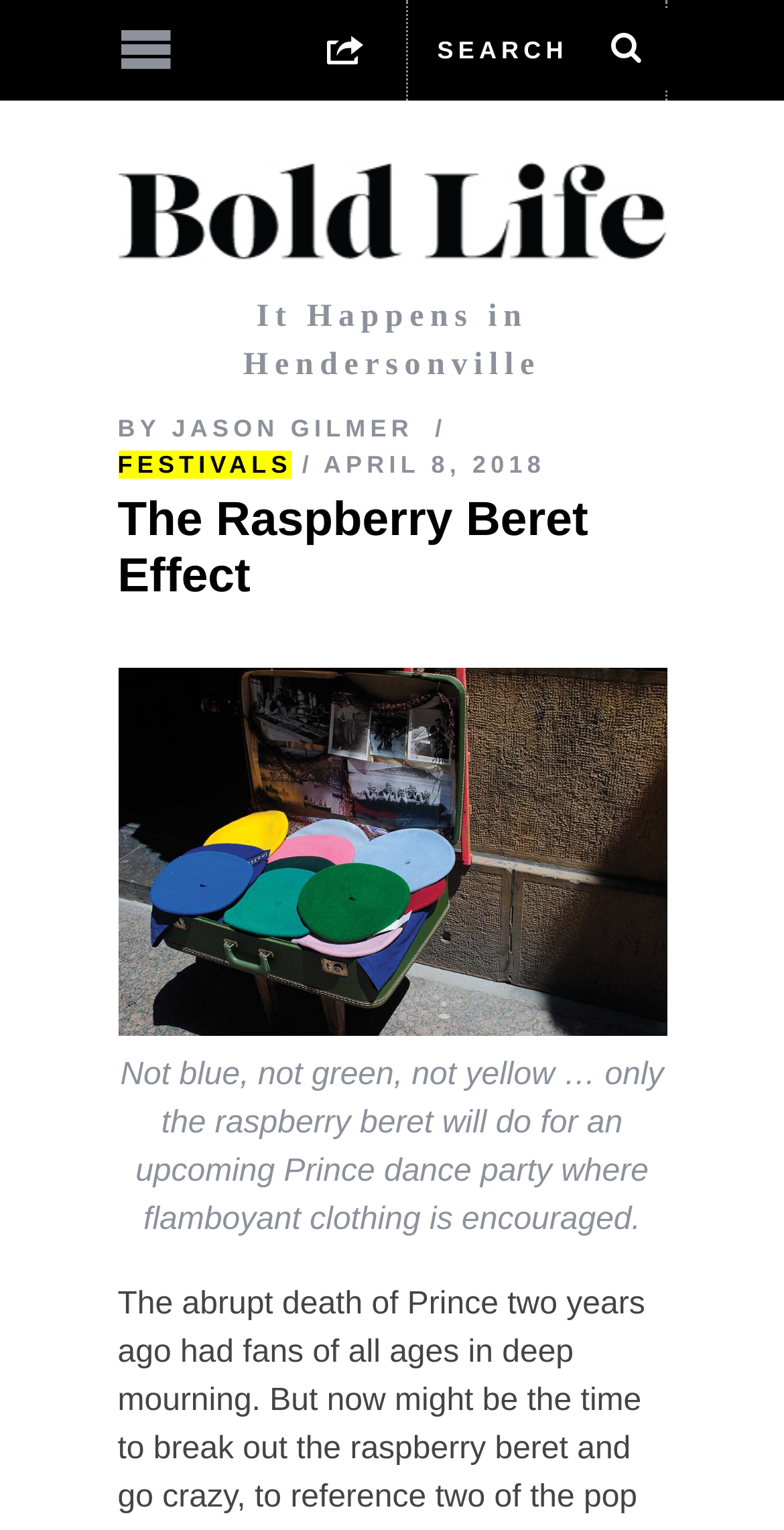What is the author of the article?
Using the information from the image, answer the question thoroughly.

I found the author's name by looking at the header section of the article, where it says 'BY' followed by the author's name, which is 'JASON GILMER'.